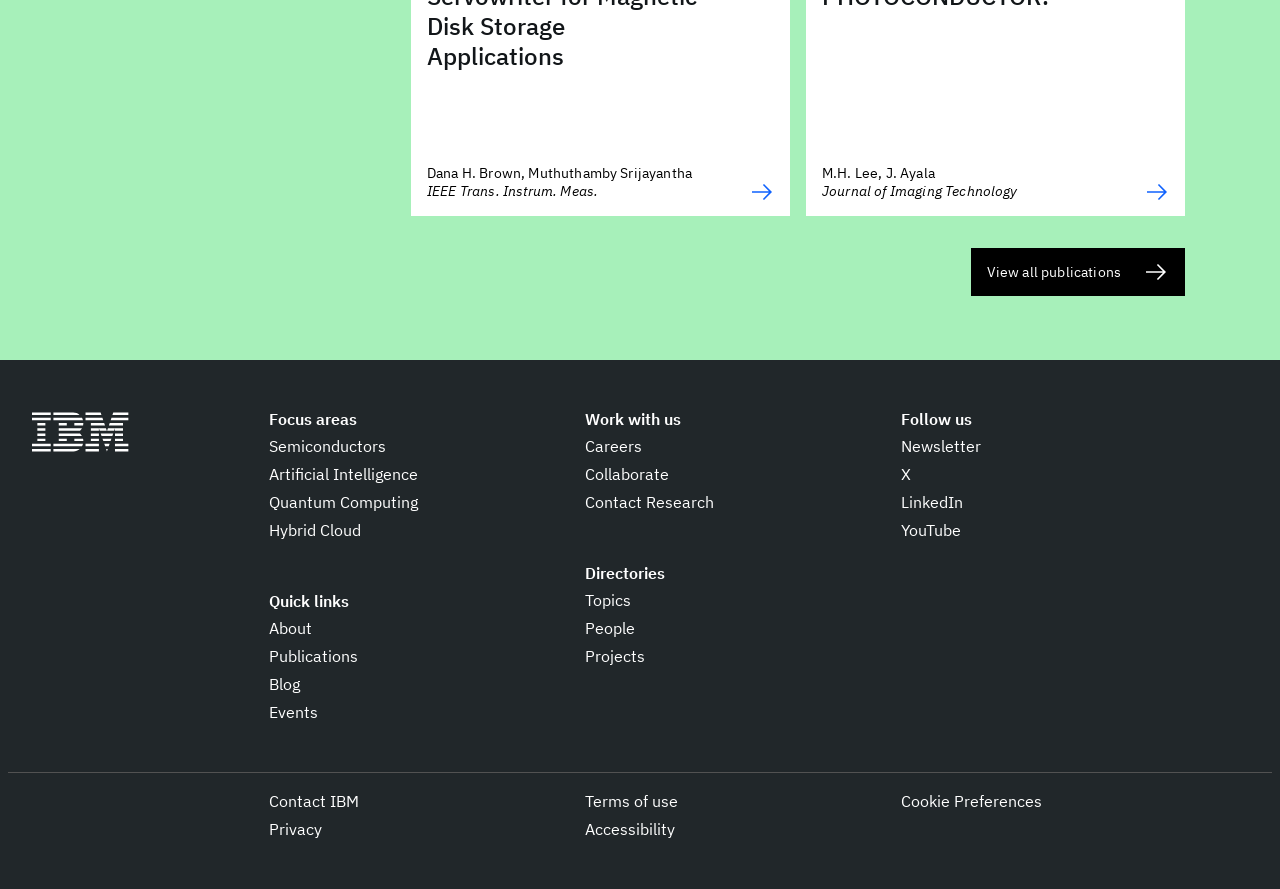Please look at the image and answer the question with a detailed explanation: What is the last quick link listed?

I looked at the links under the 'Quick links' heading and found that the last one is 'Events', which is listed after 'About', 'Publications', and 'Blog'.